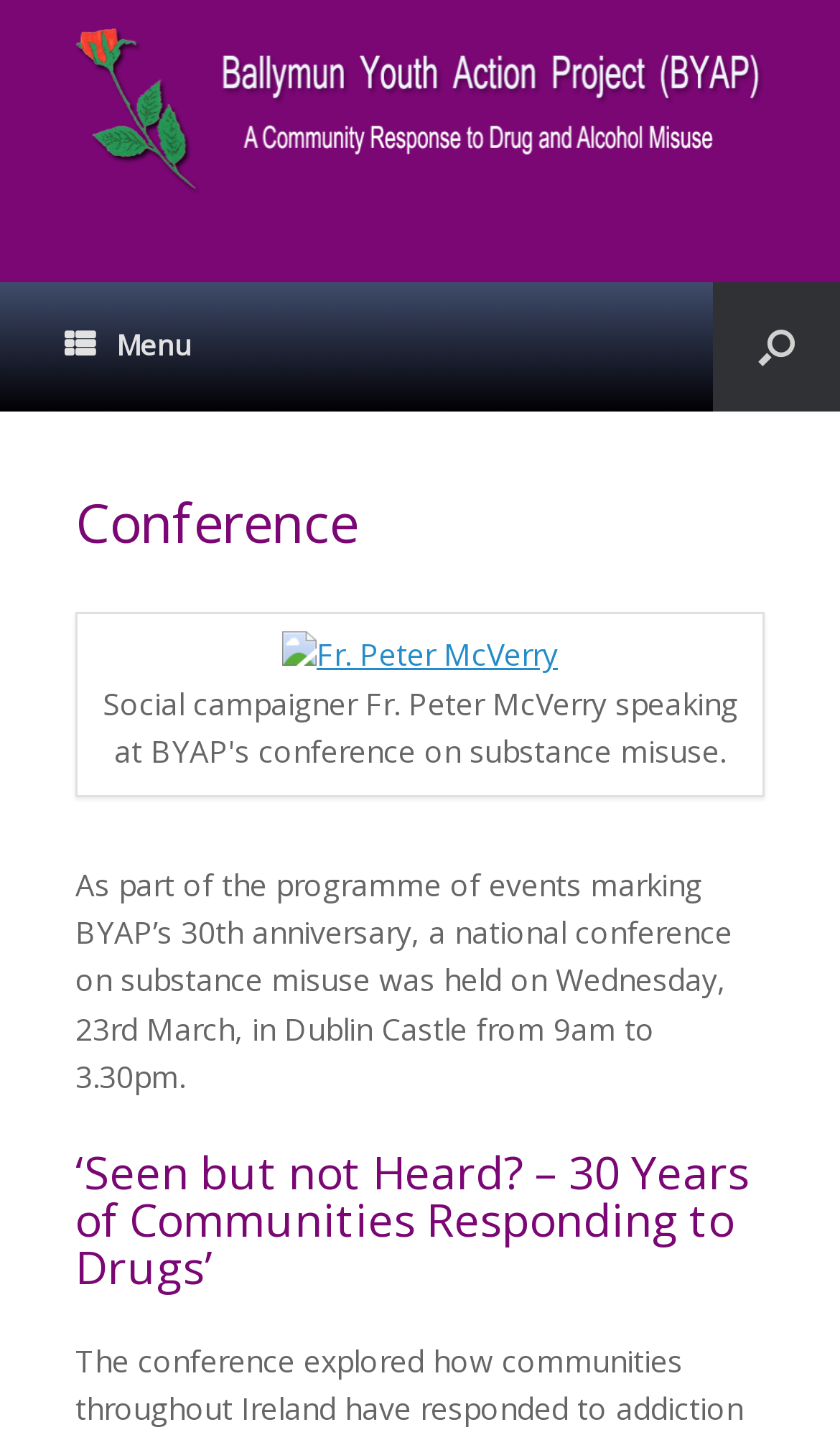Who is the person featured in the image?
Look at the image and respond with a one-word or short-phrase answer.

Fr. Peter McVerry